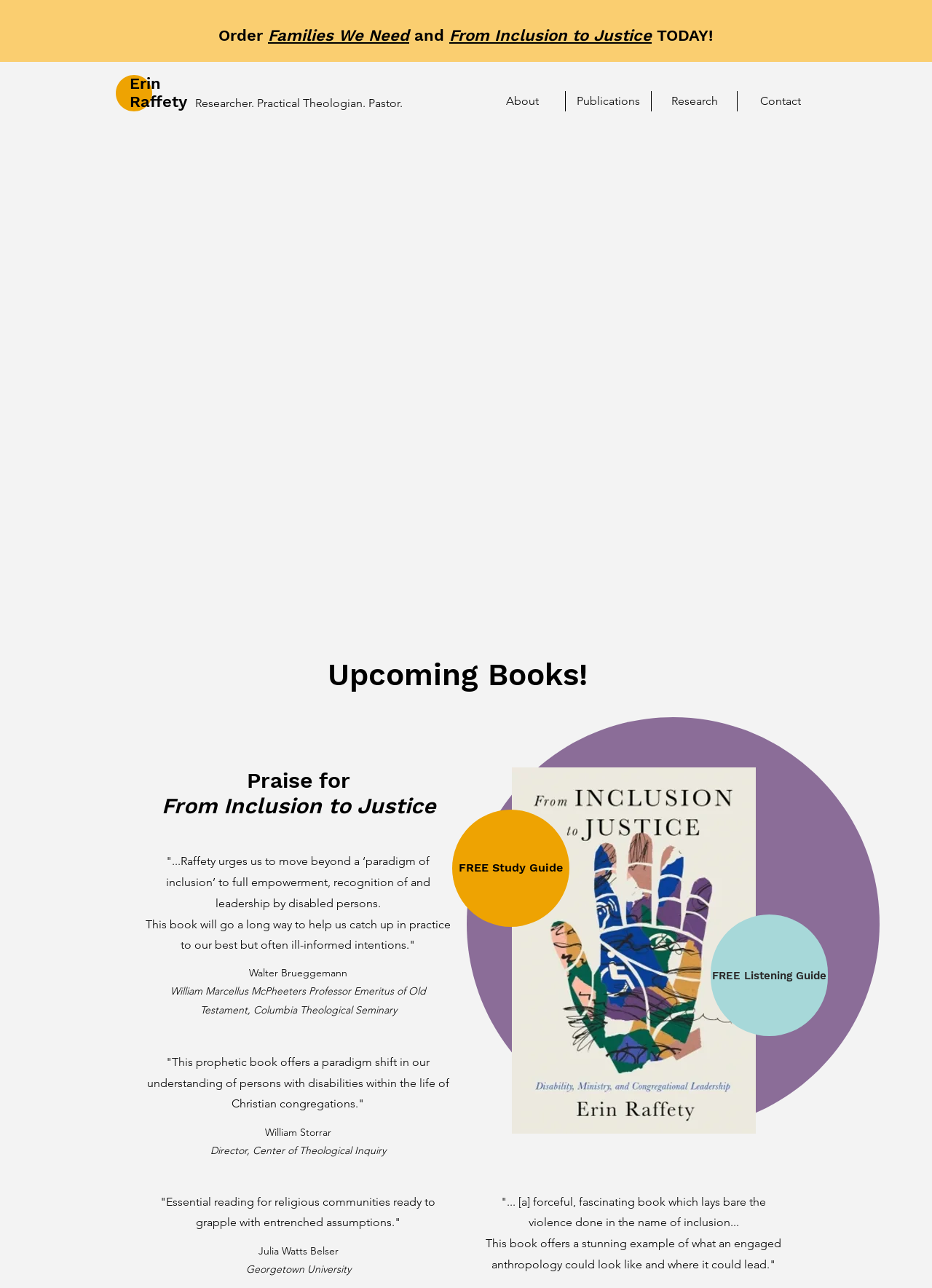Find the bounding box coordinates of the UI element according to this description: "FREE Listening Guide".

[0.762, 0.71, 0.888, 0.805]